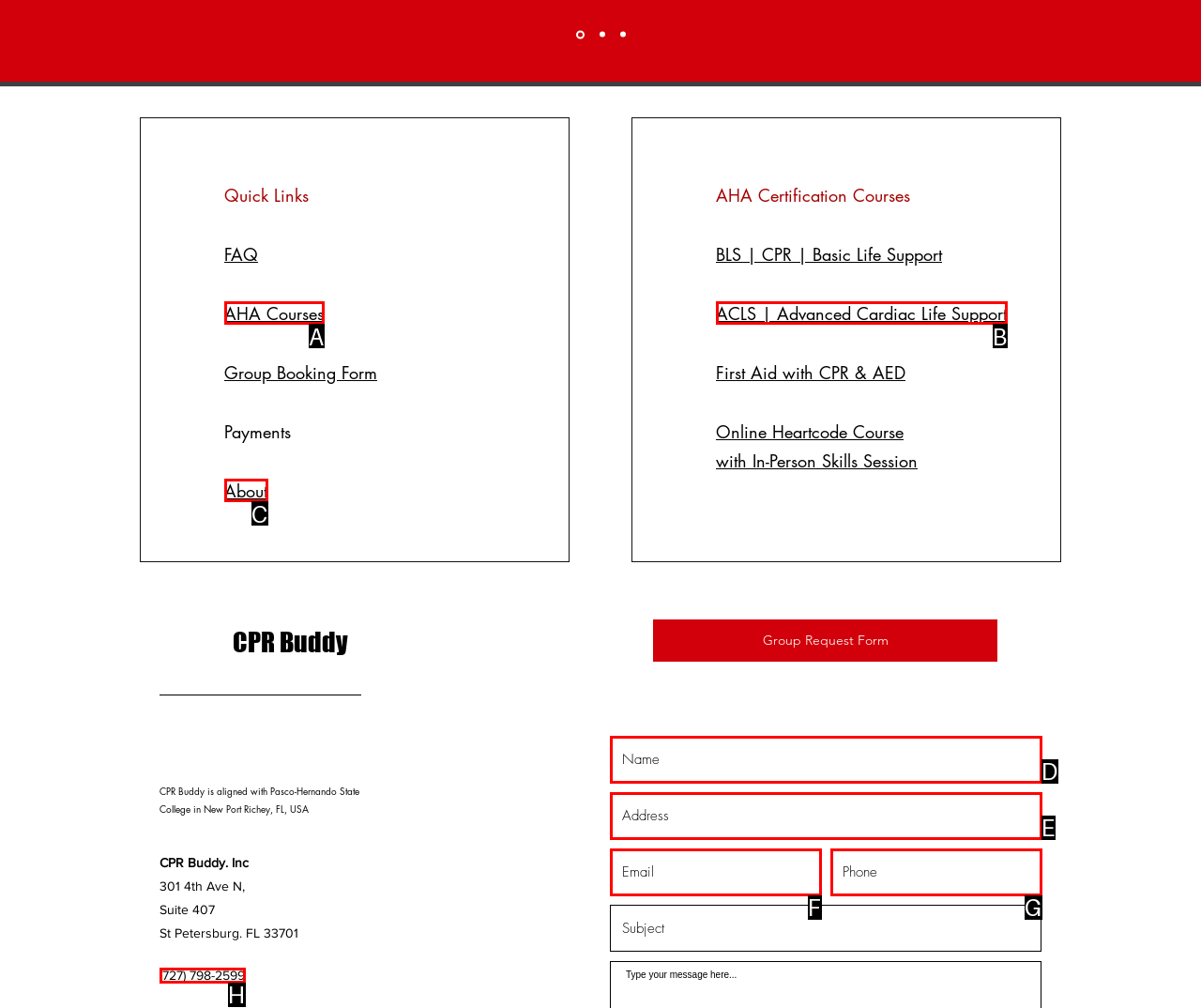Which letter corresponds to the correct option to complete the task: Call the phone number (727) 798-2599?
Answer with the letter of the chosen UI element.

H